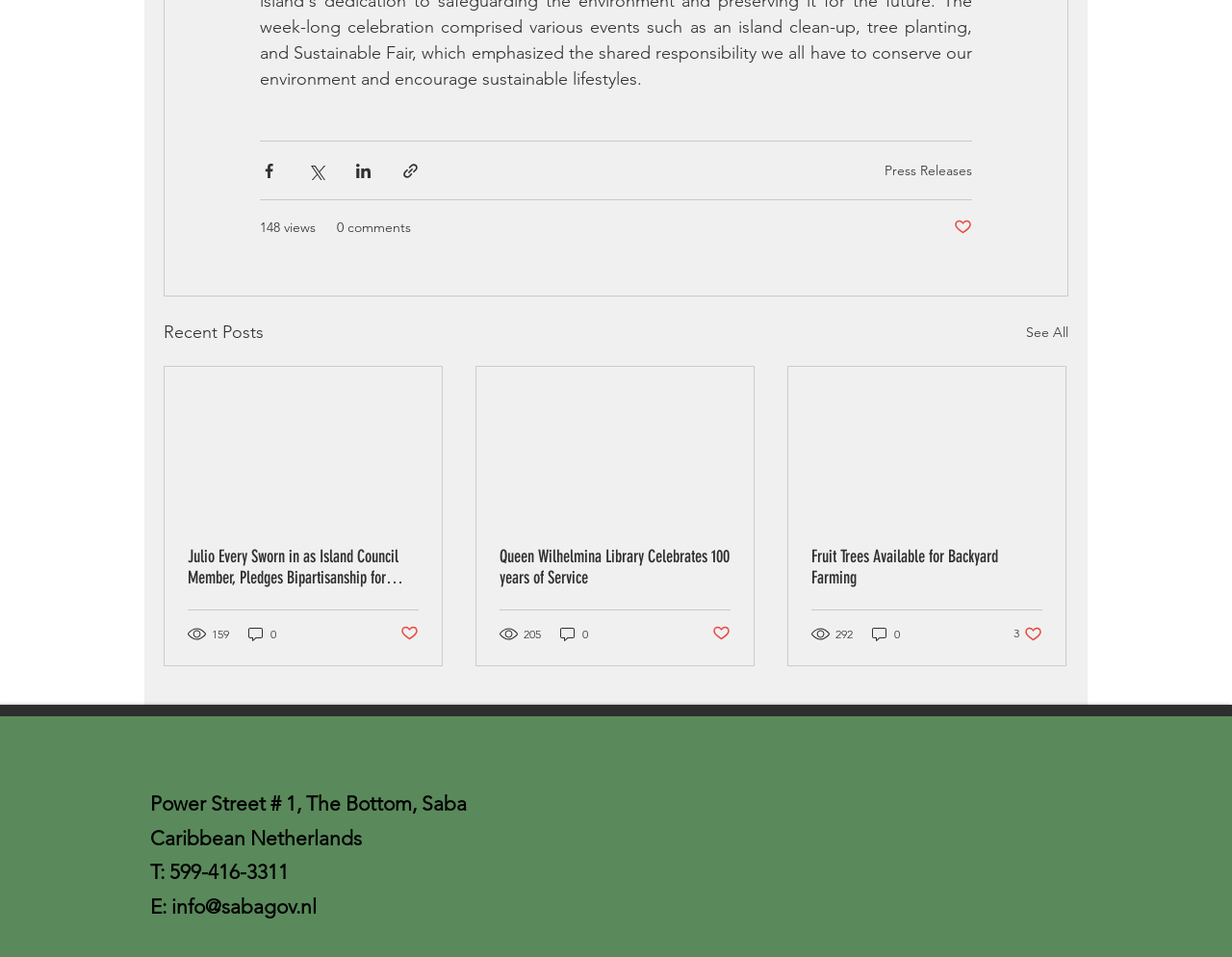What is the address of the location mentioned on the webpage?
Refer to the image and respond with a one-word or short-phrase answer.

Power Street # 1, The Bottom, Saba